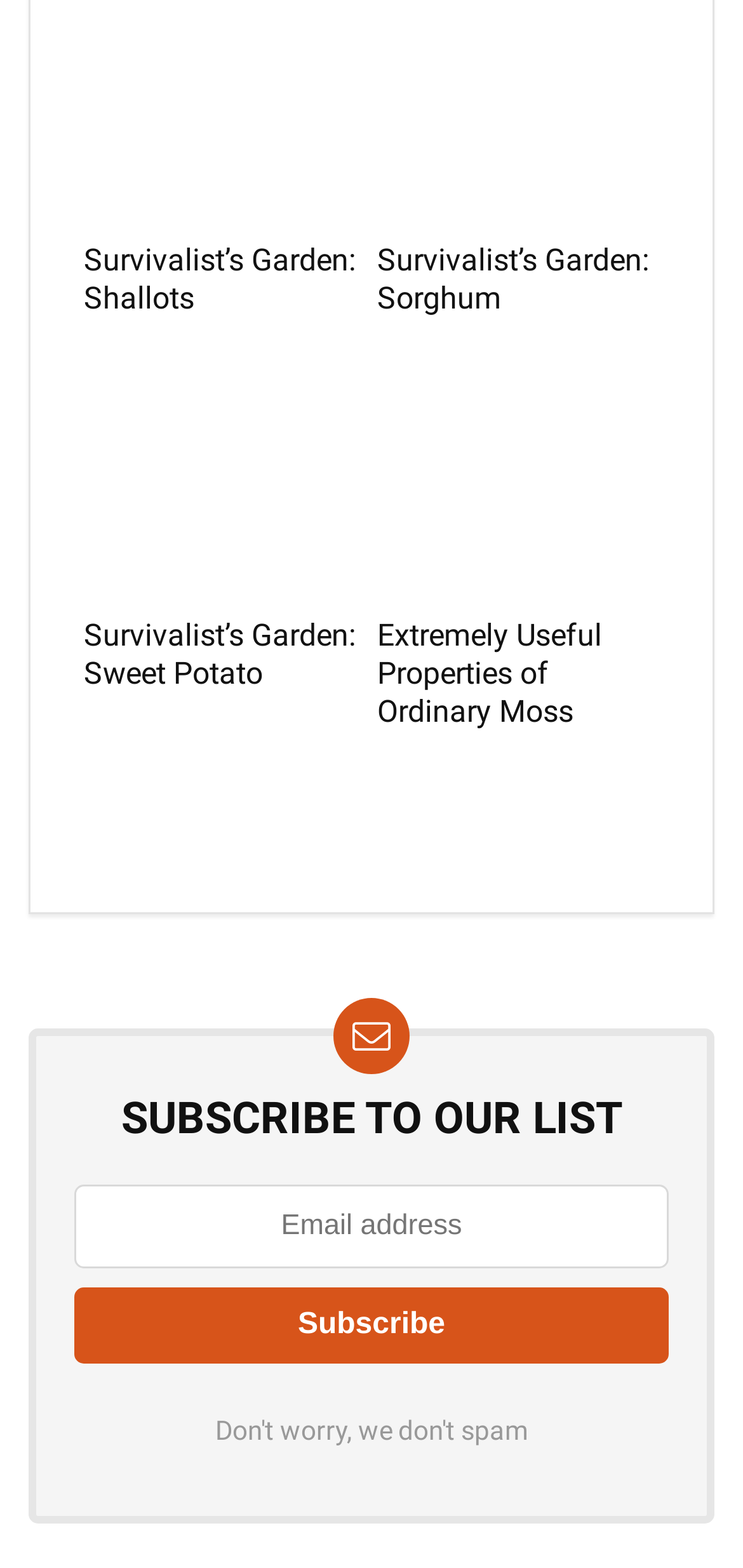Show the bounding box coordinates of the element that should be clicked to complete the task: "Visit 여우 알바 page".

None